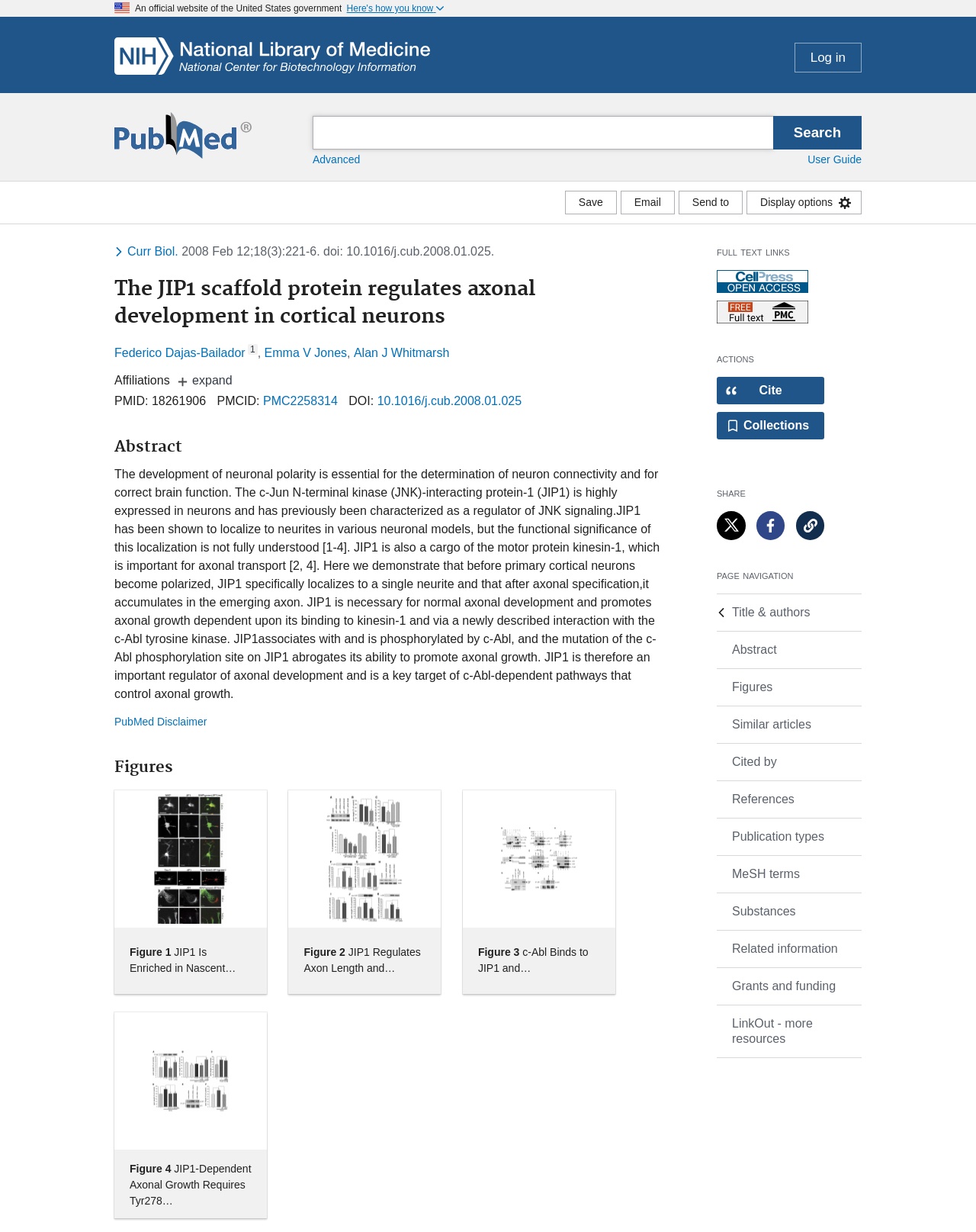Please identify the bounding box coordinates of the element's region that should be clicked to execute the following instruction: "Search for a term". The bounding box coordinates must be four float numbers between 0 and 1, i.e., [left, top, right, bottom].

[0.305, 0.094, 0.898, 0.121]